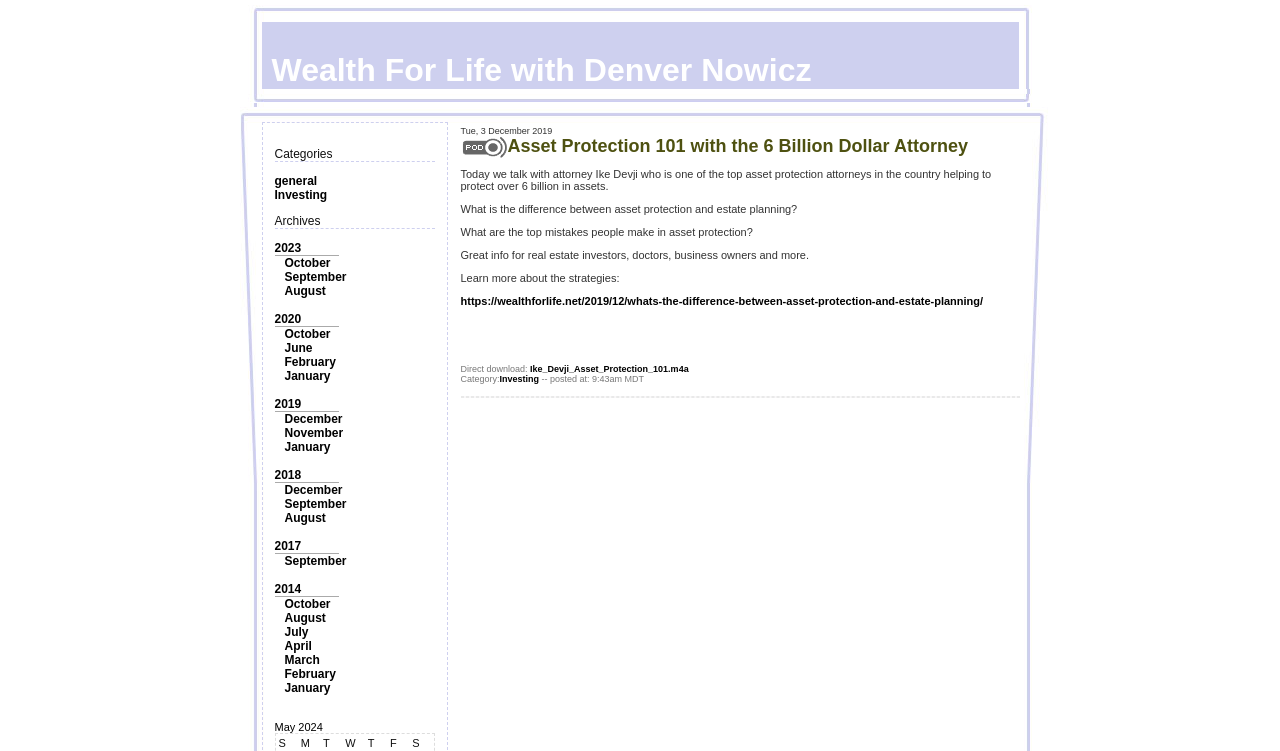What is the time of posting of the article?
Answer the question with as much detail as you can, using the image as a reference.

I determined the time of posting of the article by reading the text '-- posted at: 9:43am MDT' at the bottom of the article.